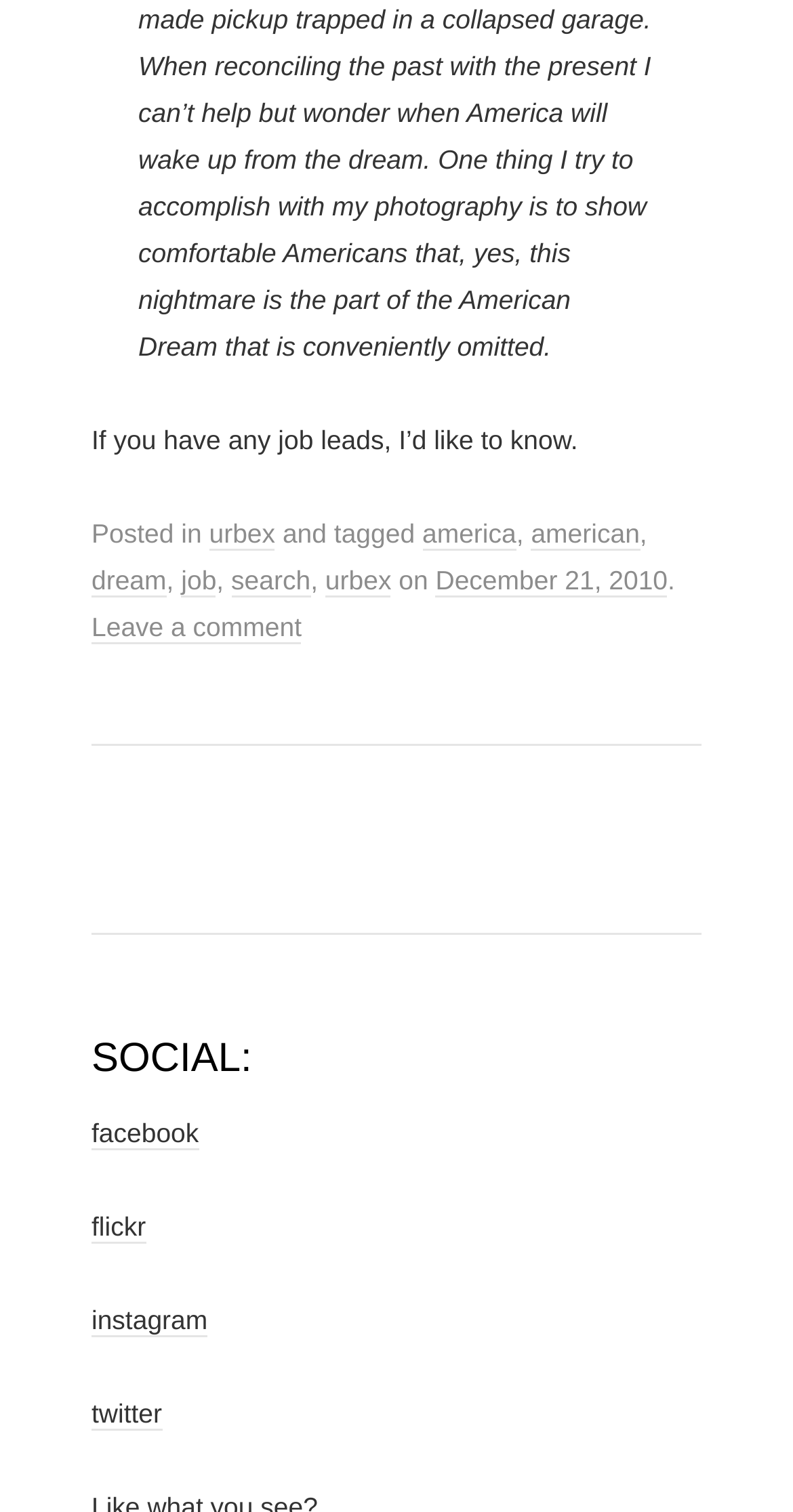Answer the question below with a single word or a brief phrase: 
What is the author asking for?

job leads